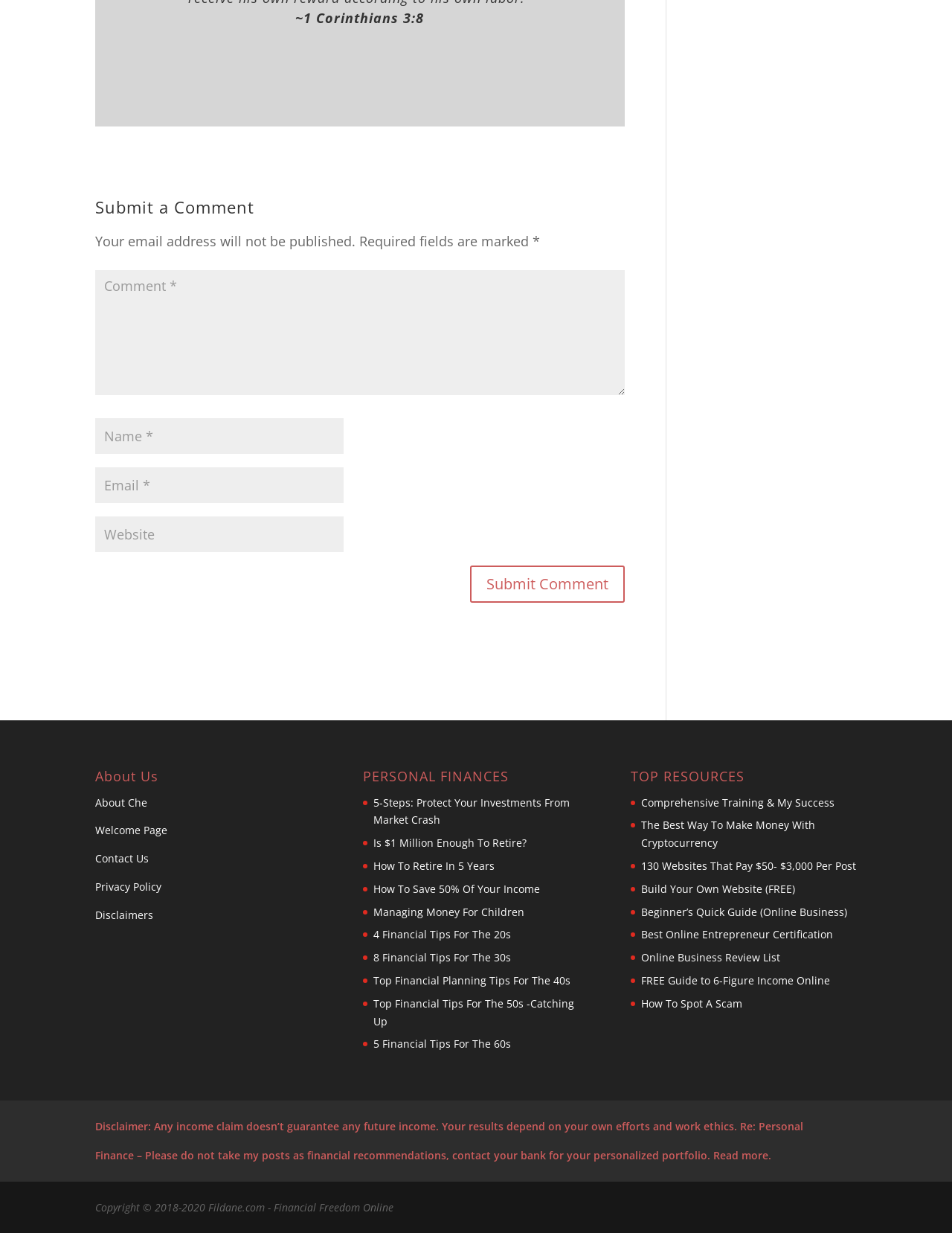Please determine the bounding box coordinates of the element to click in order to execute the following instruction: "Read the disclaimer". The coordinates should be four float numbers between 0 and 1, specified as [left, top, right, bottom].

[0.1, 0.907, 0.844, 0.943]